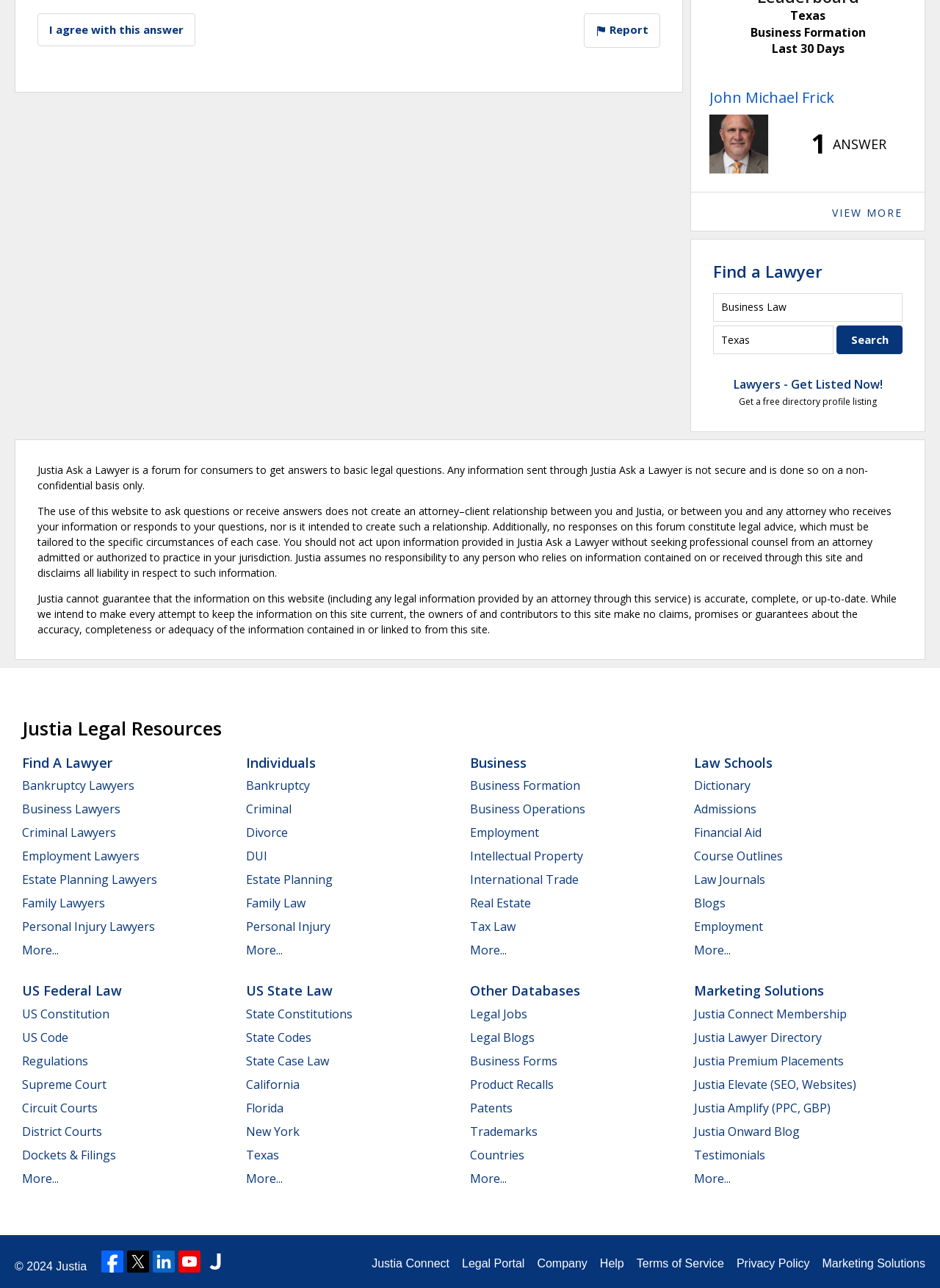Determine the bounding box coordinates of the clickable element to achieve the following action: 'Visit the contact page'. Provide the coordinates as four float values between 0 and 1, formatted as [left, top, right, bottom].

None